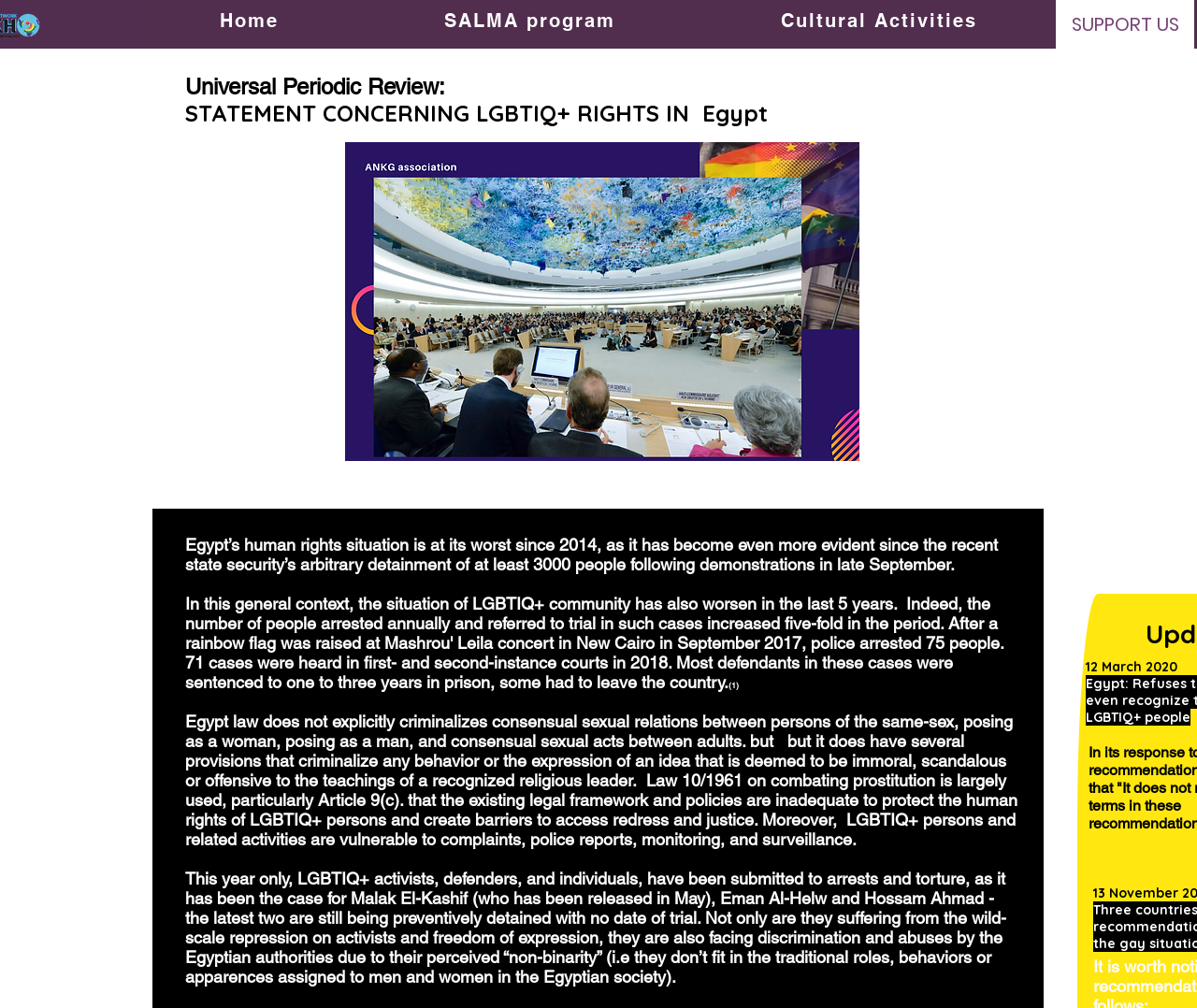Extract the main title from the webpage and generate its text.

STATEMENT CONCERNING LGBTIQ+ RIGHTS IN  Egypt